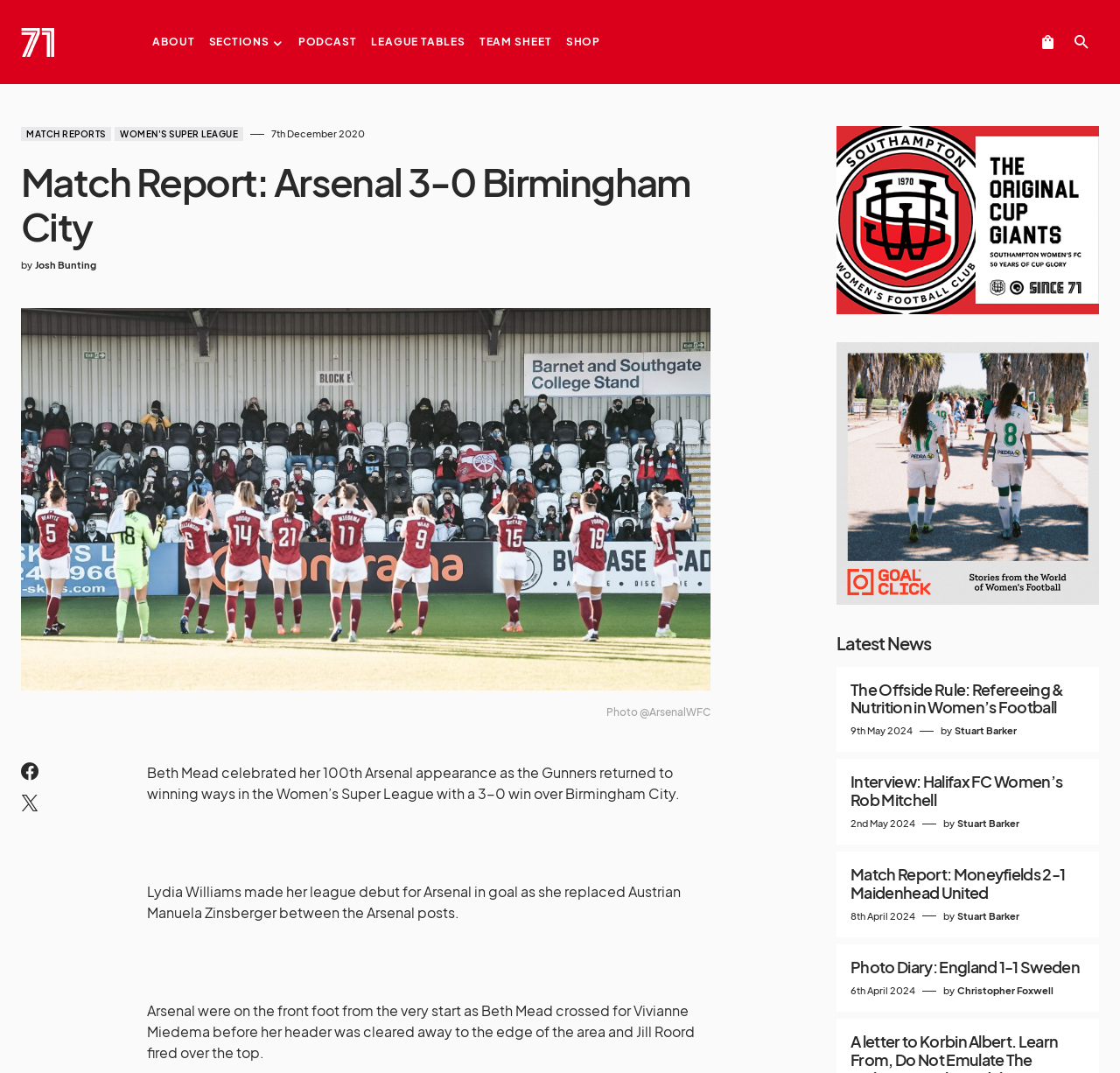Determine the main heading text of the webpage.

Match Report: Arsenal 3-0 Birmingham City